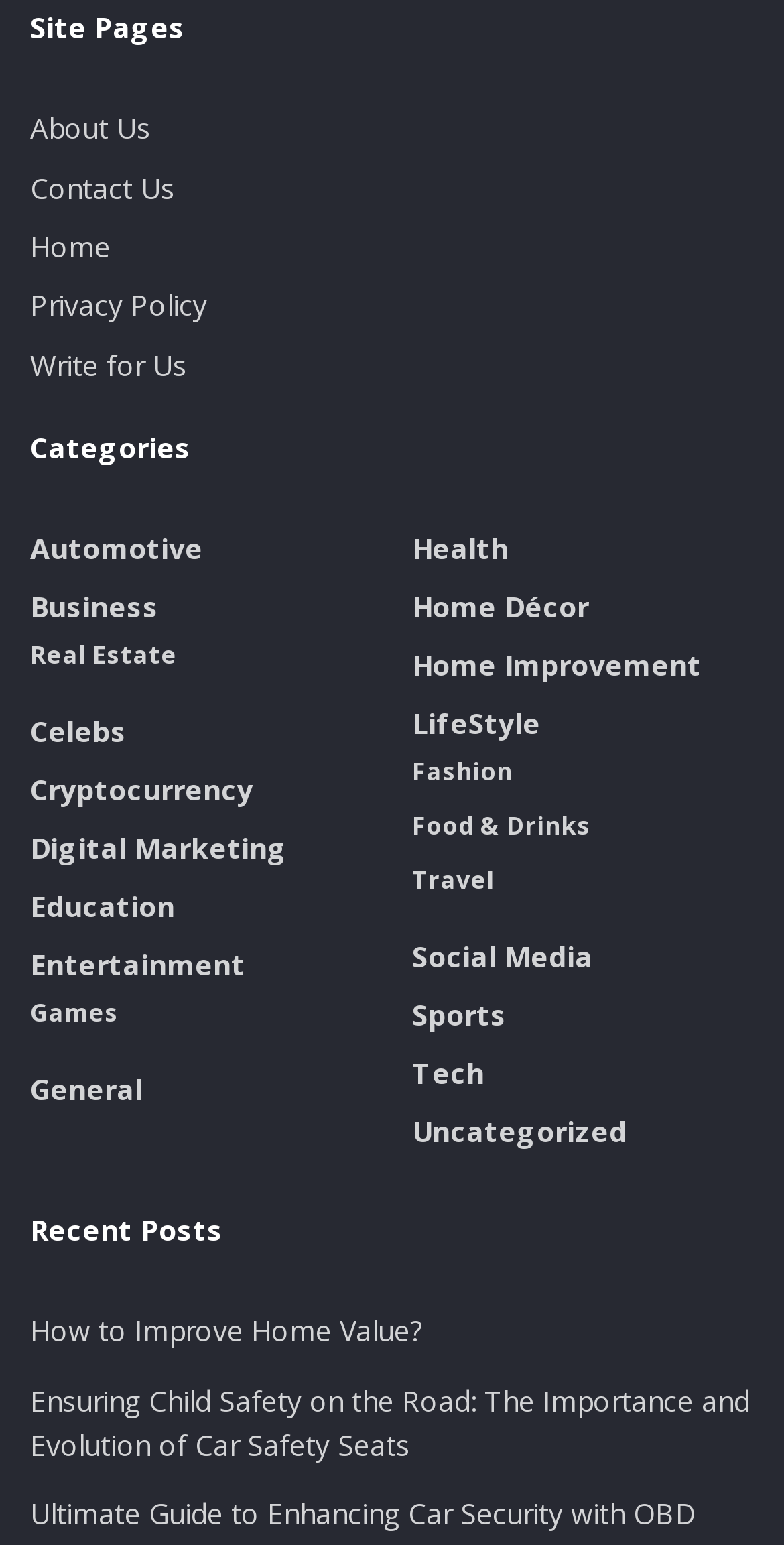Locate the bounding box coordinates of the clickable part needed for the task: "Click on 'About Us'".

[0.038, 0.07, 0.192, 0.095]